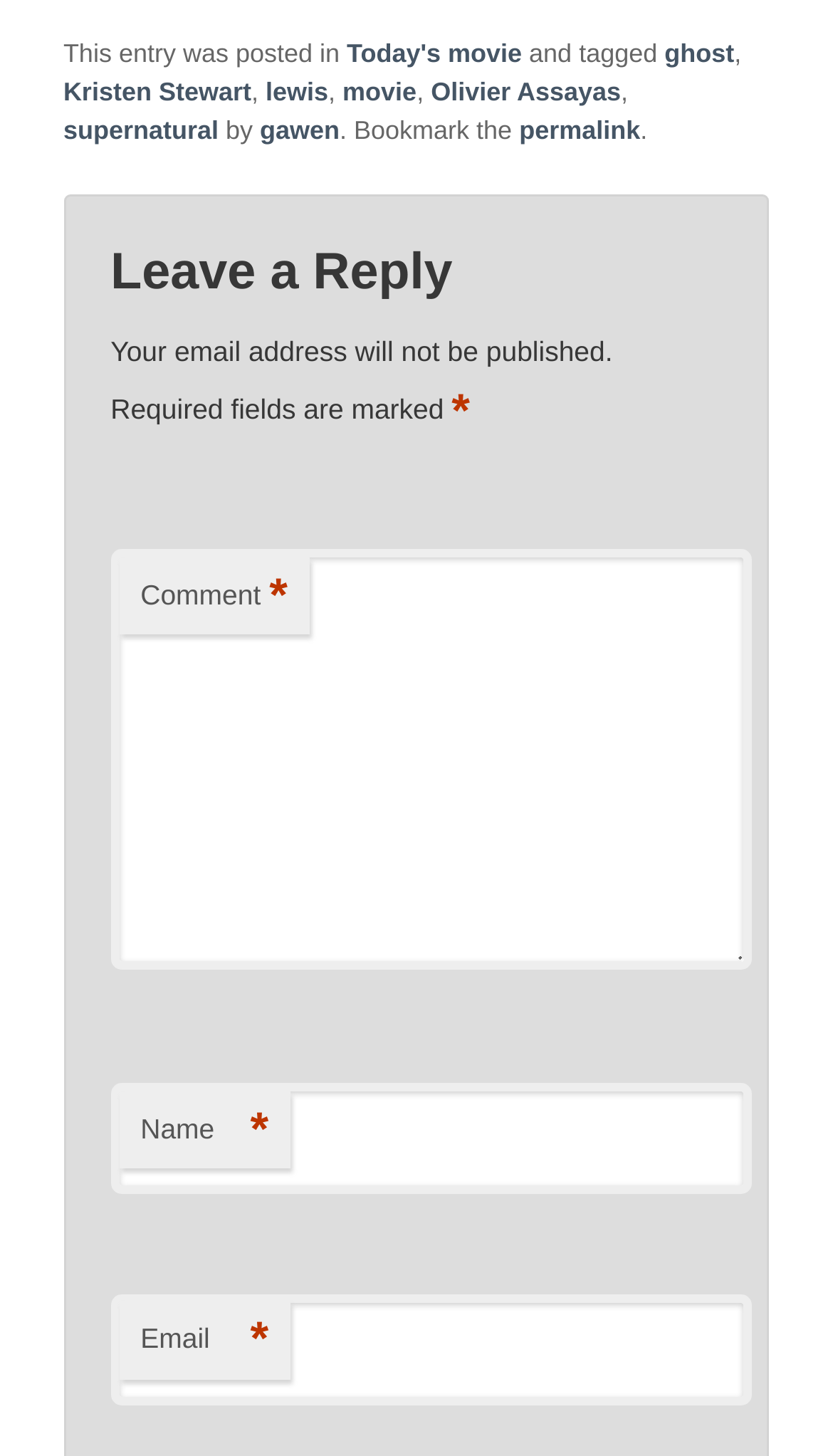Locate the bounding box coordinates of the element that needs to be clicked to carry out the instruction: "Click the link 'permalink'". The coordinates should be given as four float numbers ranging from 0 to 1, i.e., [left, top, right, bottom].

[0.623, 0.079, 0.769, 0.099]